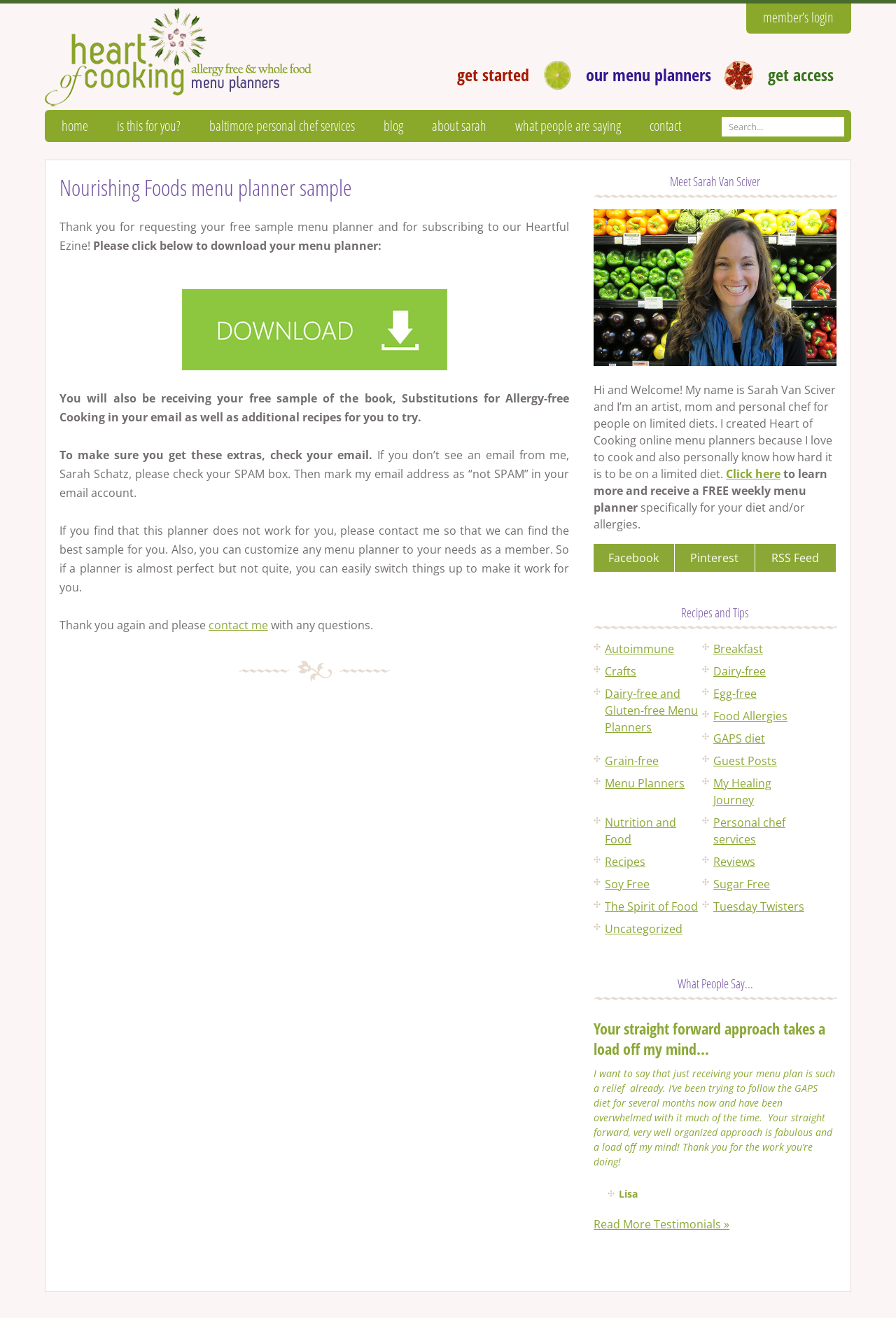Identify the bounding box of the HTML element described as: "Dairy-free and Gluten-free Menu Planners".

[0.675, 0.52, 0.779, 0.558]